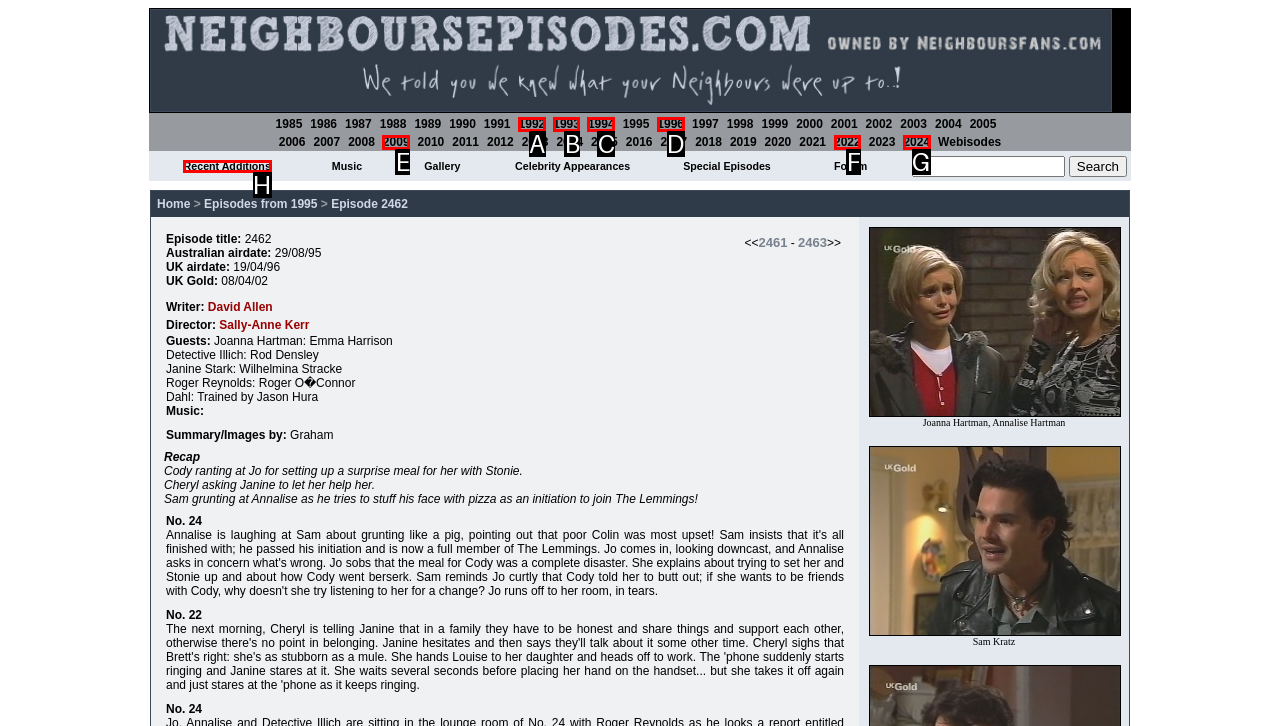Select the correct UI element to click for this task: View recent additions.
Answer using the letter from the provided options.

H